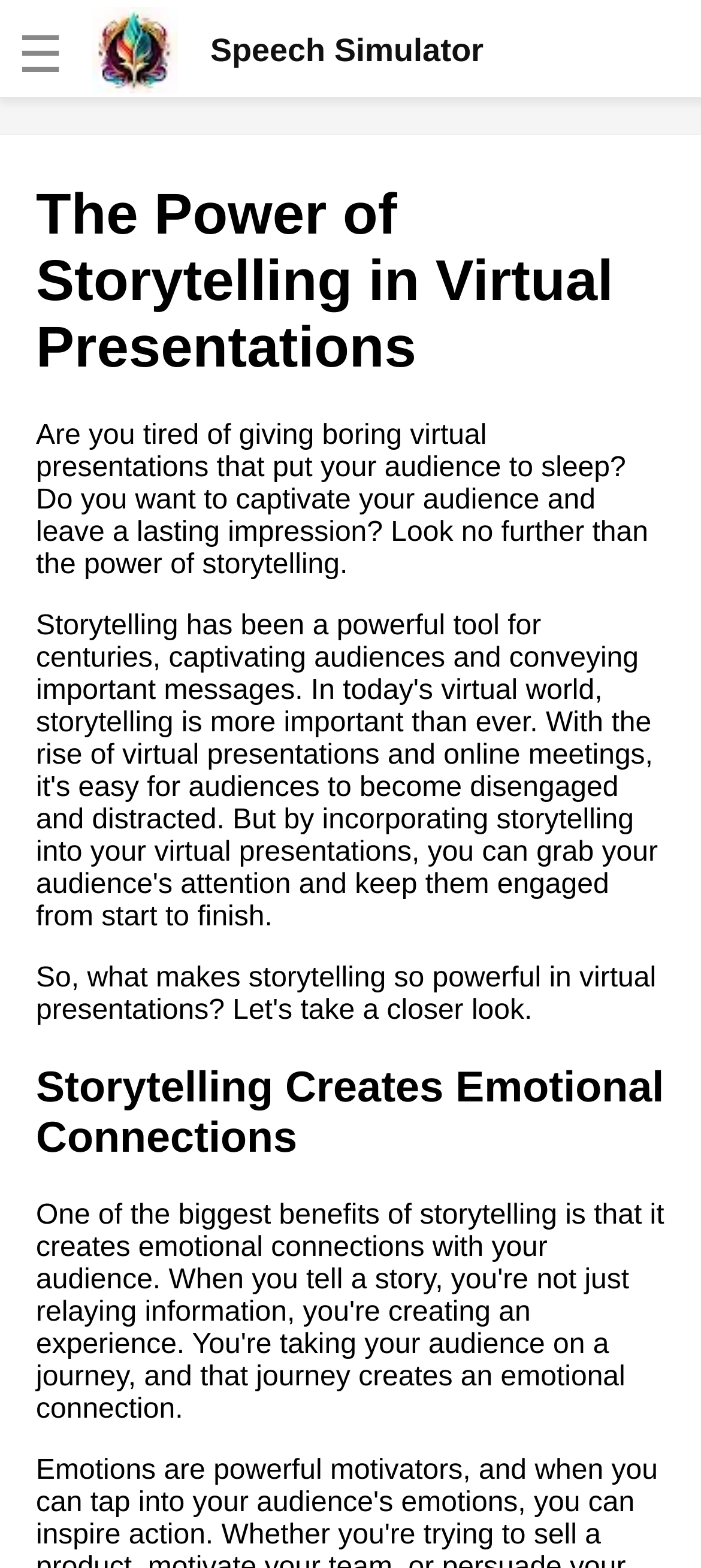What is the topic of the webpage?
Please give a detailed and elaborate answer to the question based on the image.

I analyzed the content of the webpage, including the headings and static text, and determined that the topic of the webpage is storytelling in virtual presentations.